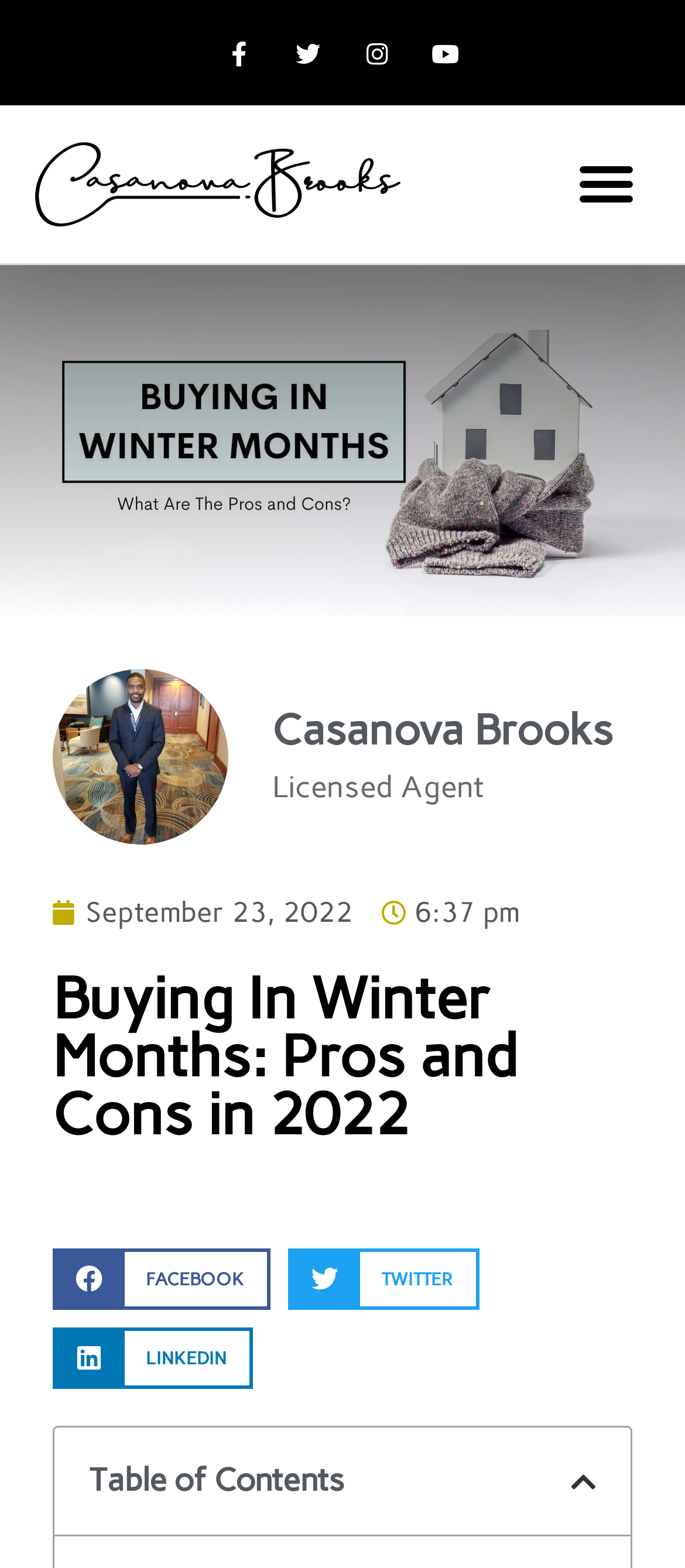What is the date of the post?
Provide an in-depth and detailed explanation in response to the question.

The date of the post can be found in the link element, which contains the text 'September 23, 2022'. This suggests that the post was published on this date.